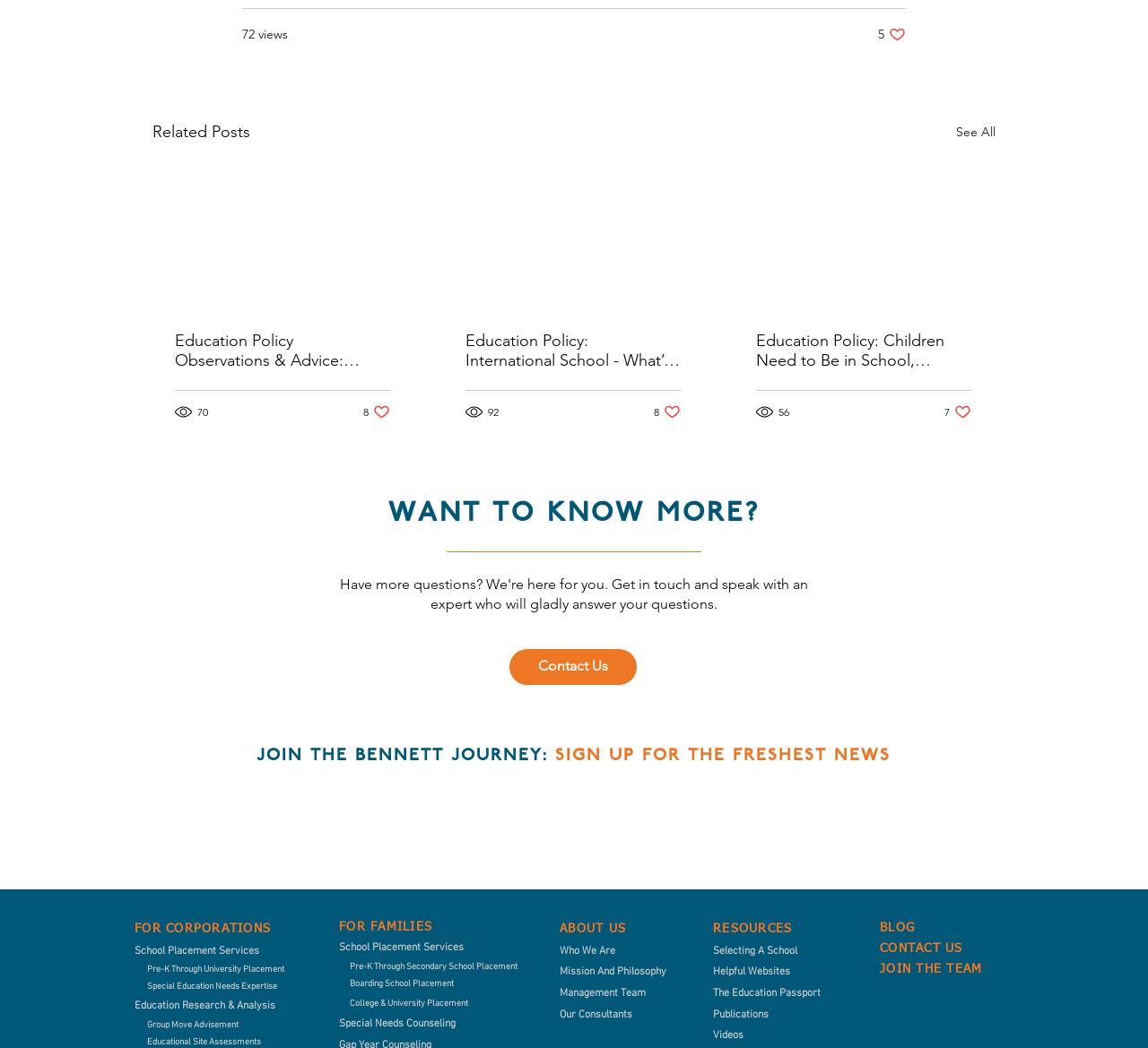Identify the bounding box coordinates of the area you need to click to perform the following instruction: "Get in touch with us".

None